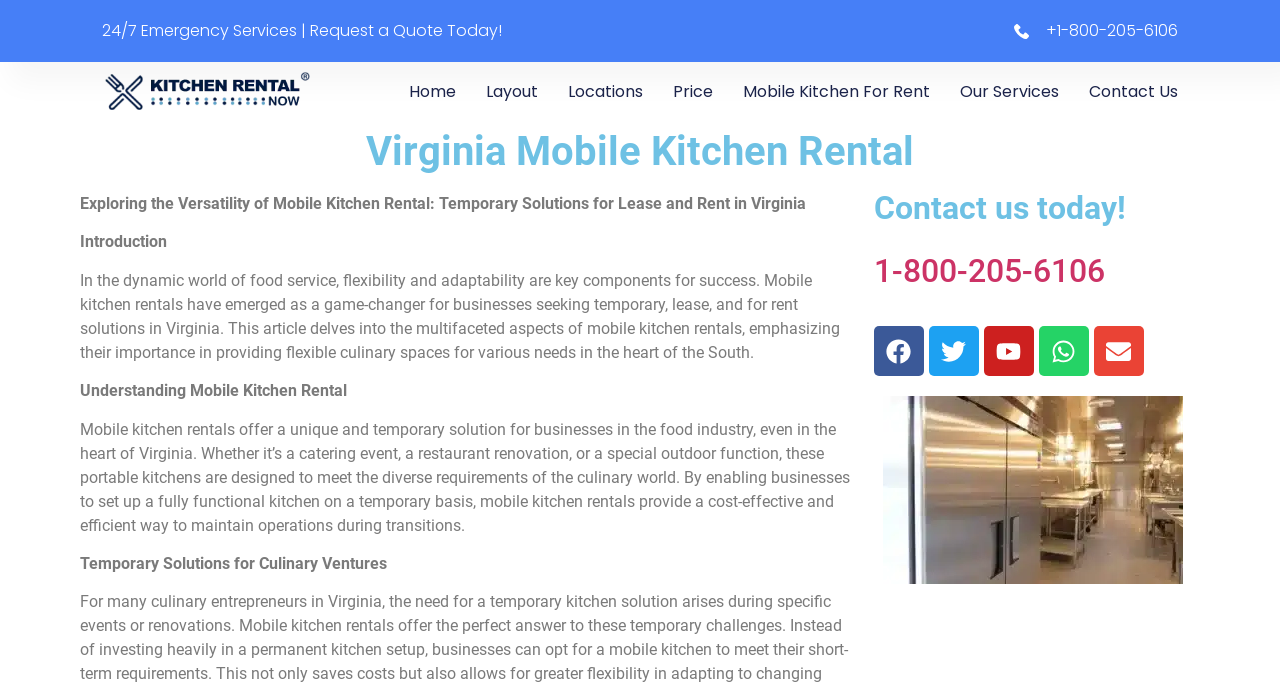Please specify the bounding box coordinates of the area that should be clicked to accomplish the following instruction: "Go to Home page". The coordinates should consist of four float numbers between 0 and 1, i.e., [left, top, right, bottom].

[0.319, 0.115, 0.356, 0.153]